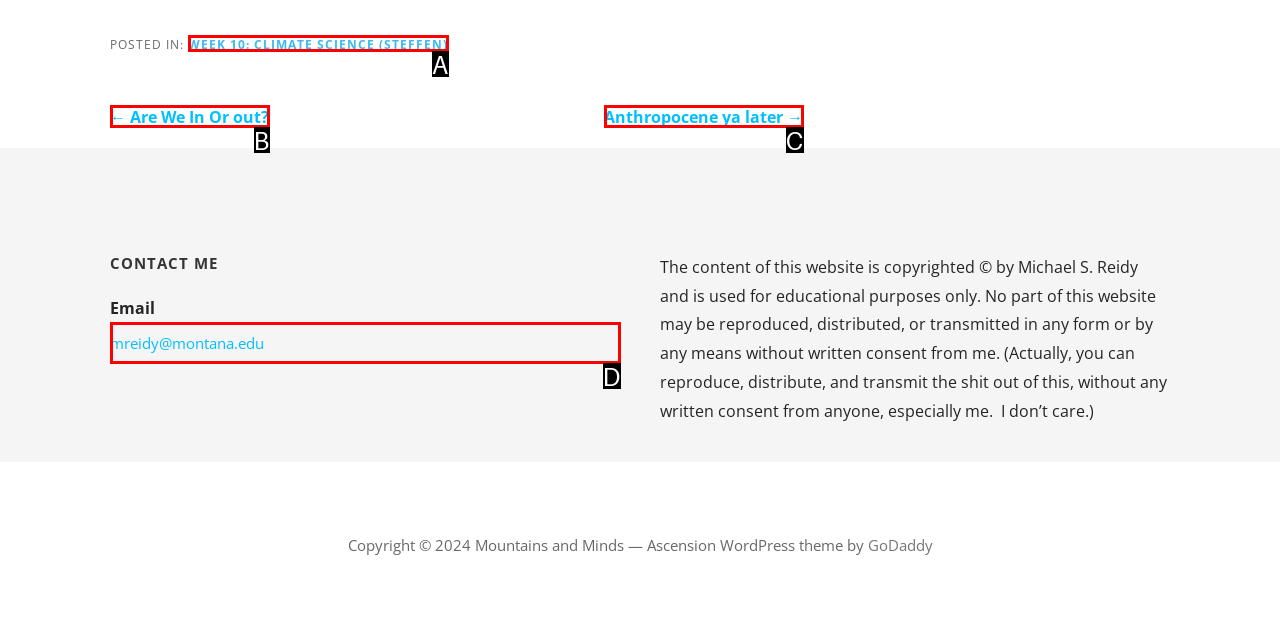Determine which UI element matches this description: Anthropocene ya later →
Reply with the appropriate option's letter.

C